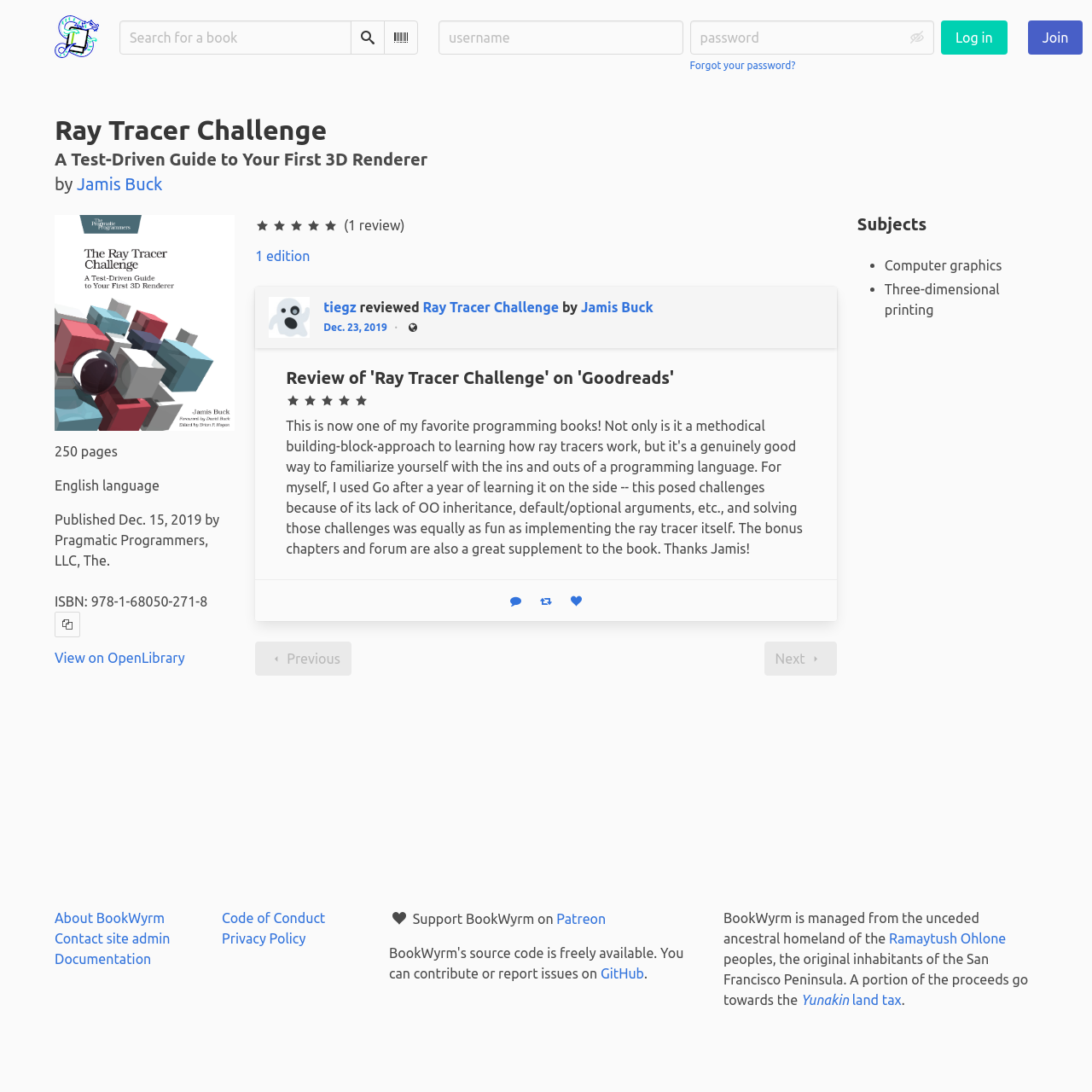Using the element description provided, determine the bounding box coordinates in the format (top-left x, top-left y, bottom-right x, bottom-right y). Ensure that all values are floating point numbers between 0 and 1. Element description: Show More

None